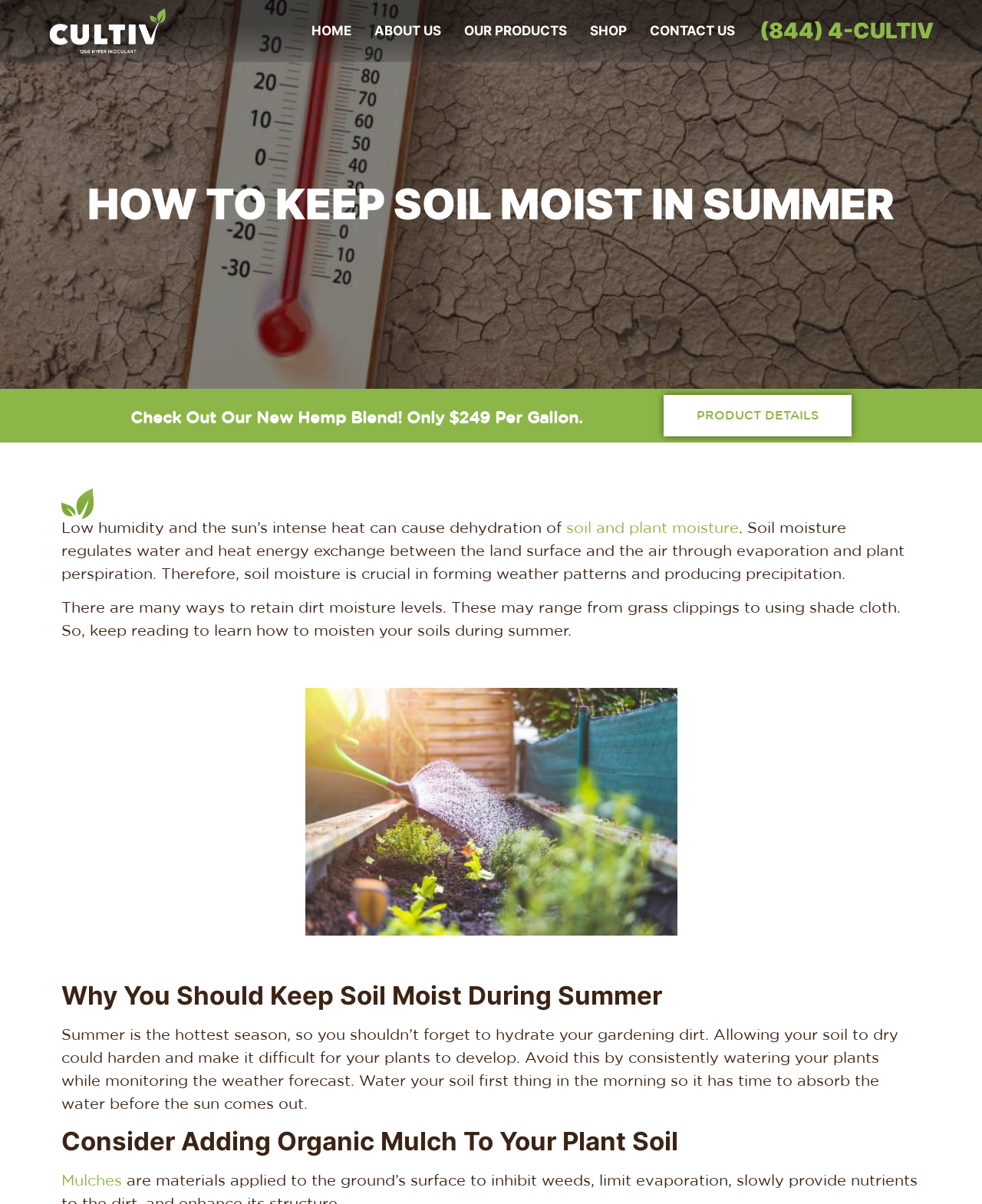Show the bounding box coordinates for the element that needs to be clicked to execute the following instruction: "Click the Cultiv Logo". Provide the coordinates in the form of four float numbers between 0 and 1, i.e., [left, top, right, bottom].

[0.043, 0.0, 0.207, 0.052]